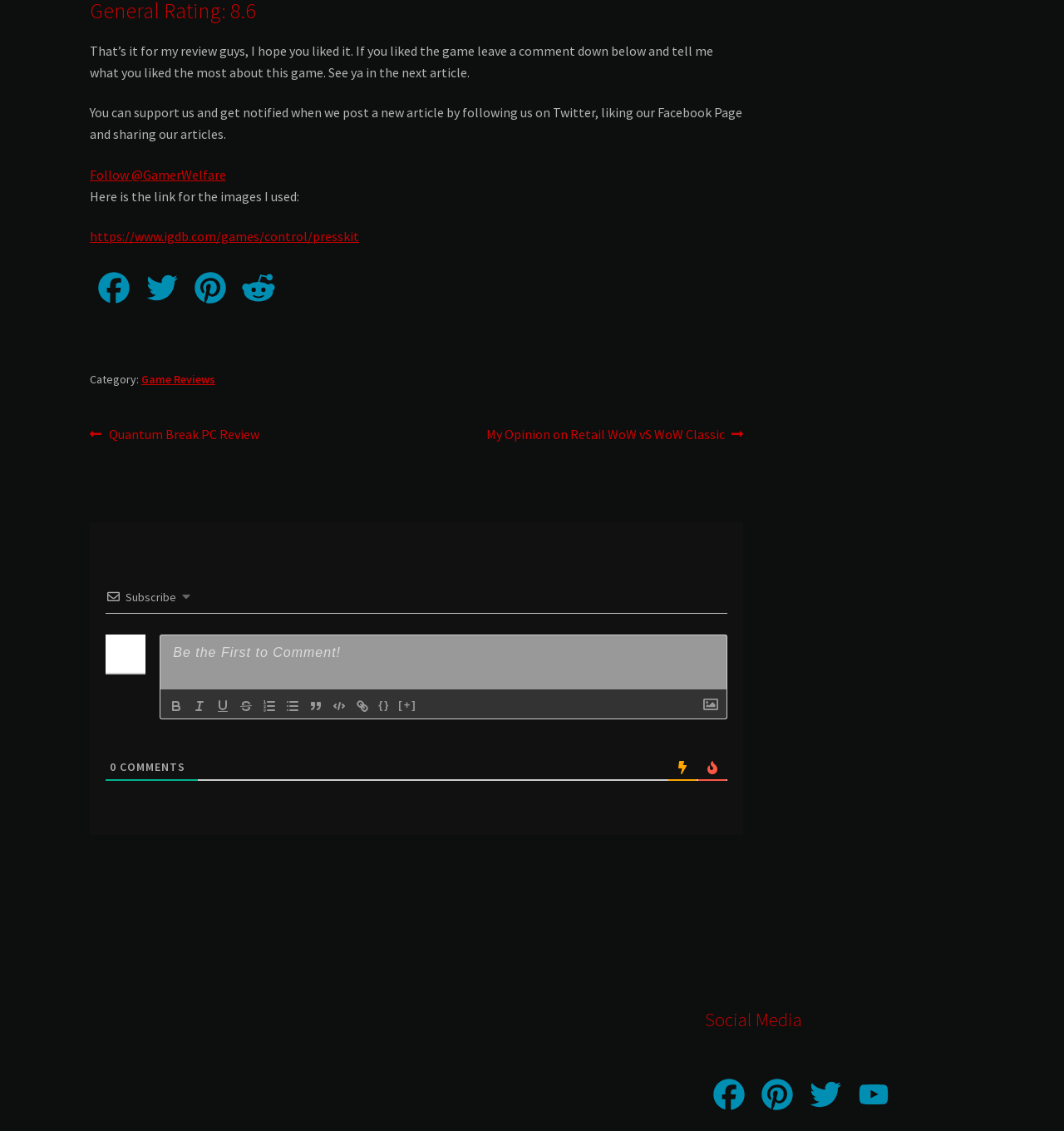Please locate the bounding box coordinates of the element that needs to be clicked to achieve the following instruction: "Read previous post". The coordinates should be four float numbers between 0 and 1, i.e., [left, top, right, bottom].

[0.084, 0.375, 0.243, 0.394]